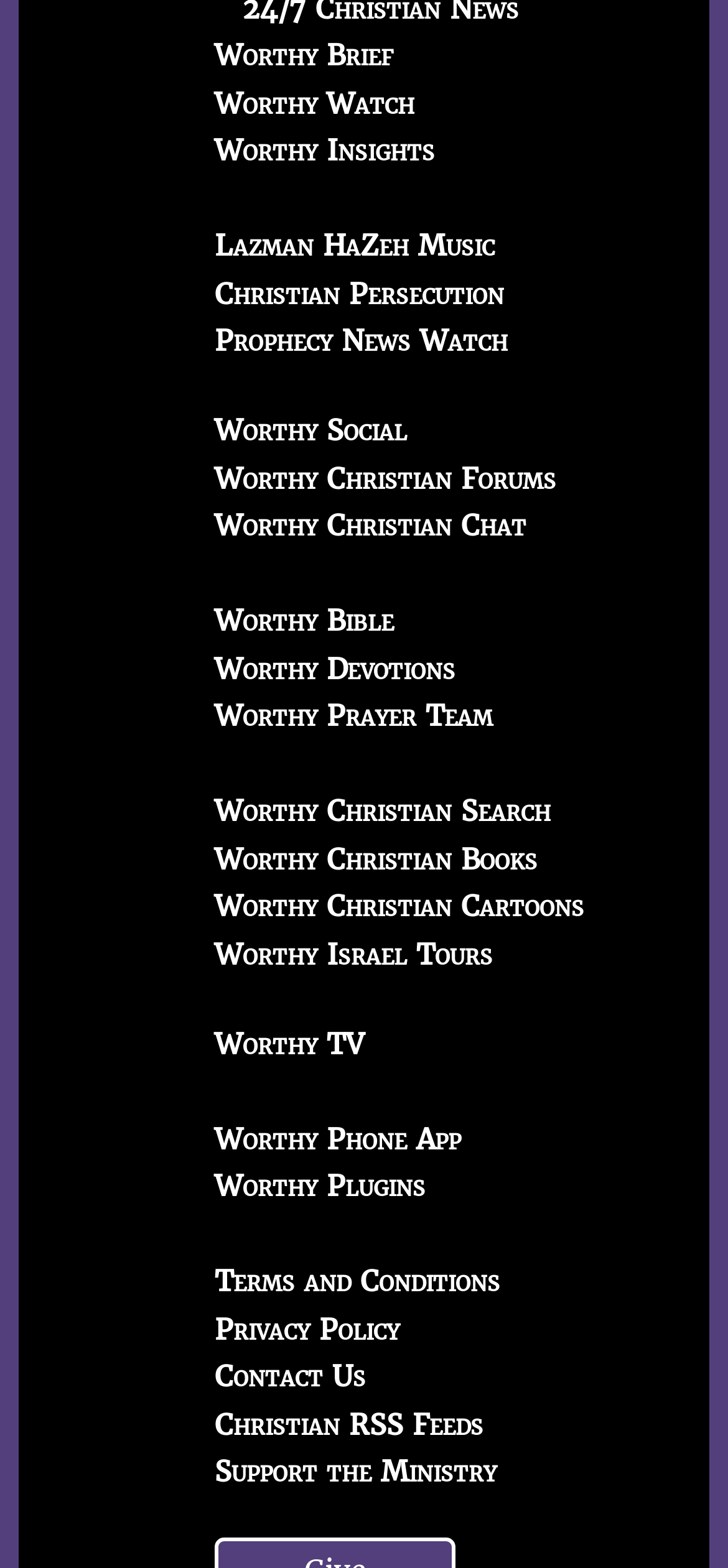Locate the bounding box coordinates of the clickable part needed for the task: "Contact Us".

[0.295, 0.867, 0.503, 0.889]